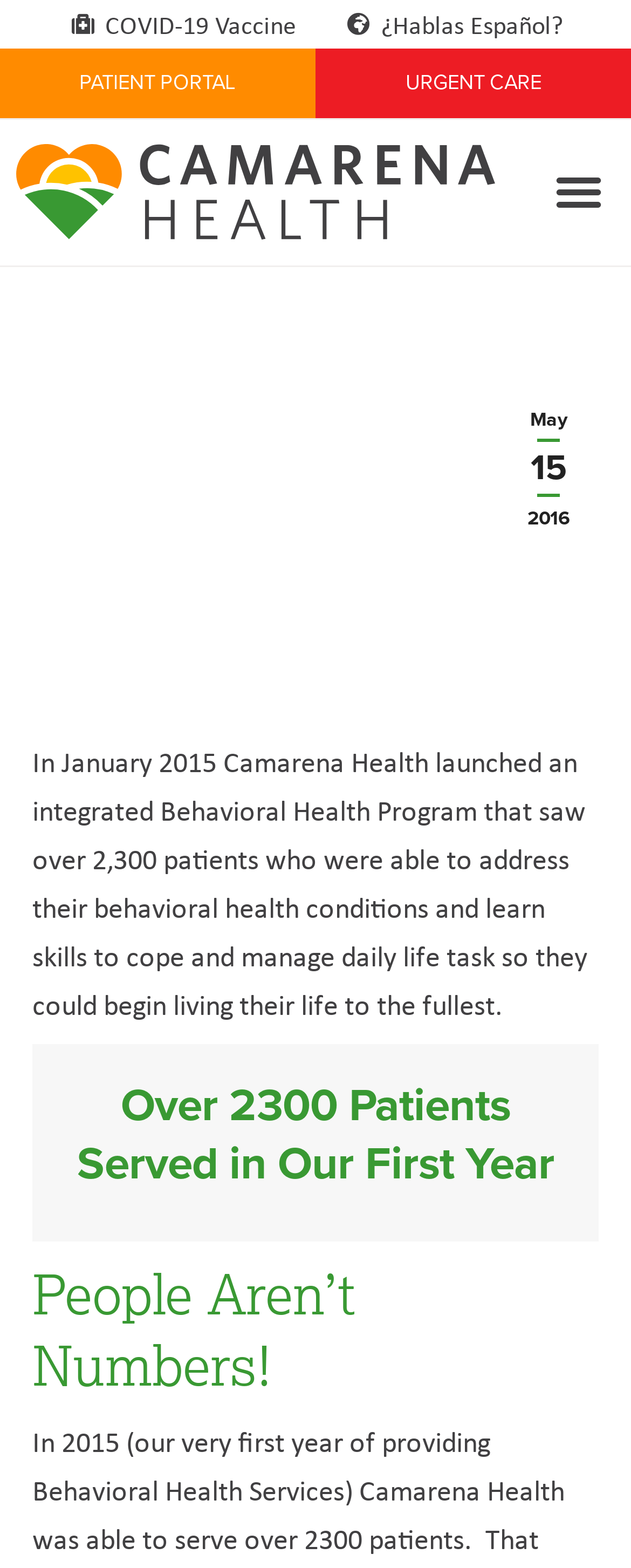For the given element description Go to Top, determine the bounding box coordinates of the UI element. The coordinates should follow the format (top-left x, top-left y, bottom-right x, bottom-right y) and be within the range of 0 to 1.

[0.872, 0.634, 0.974, 0.675]